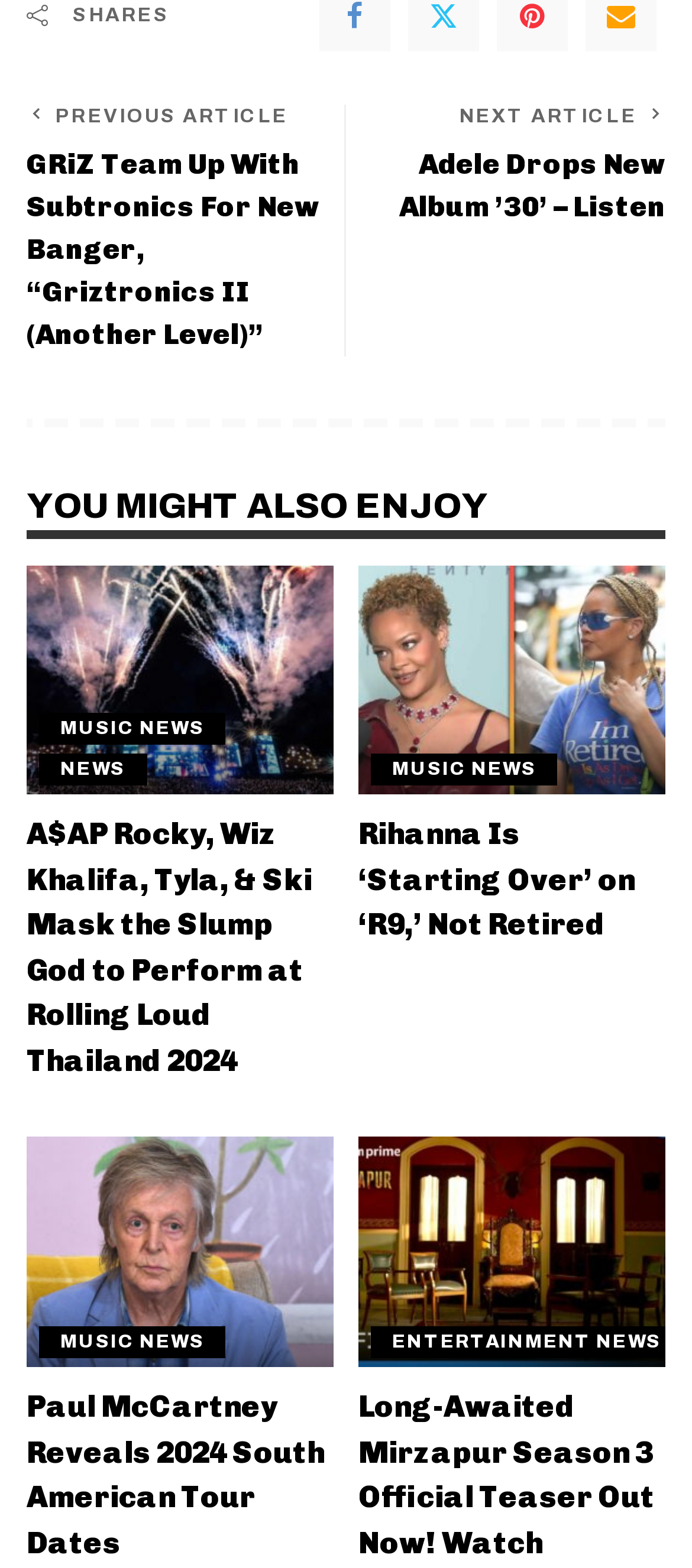Please locate the bounding box coordinates of the element that should be clicked to achieve the given instruction: "Visit the Department Website".

None